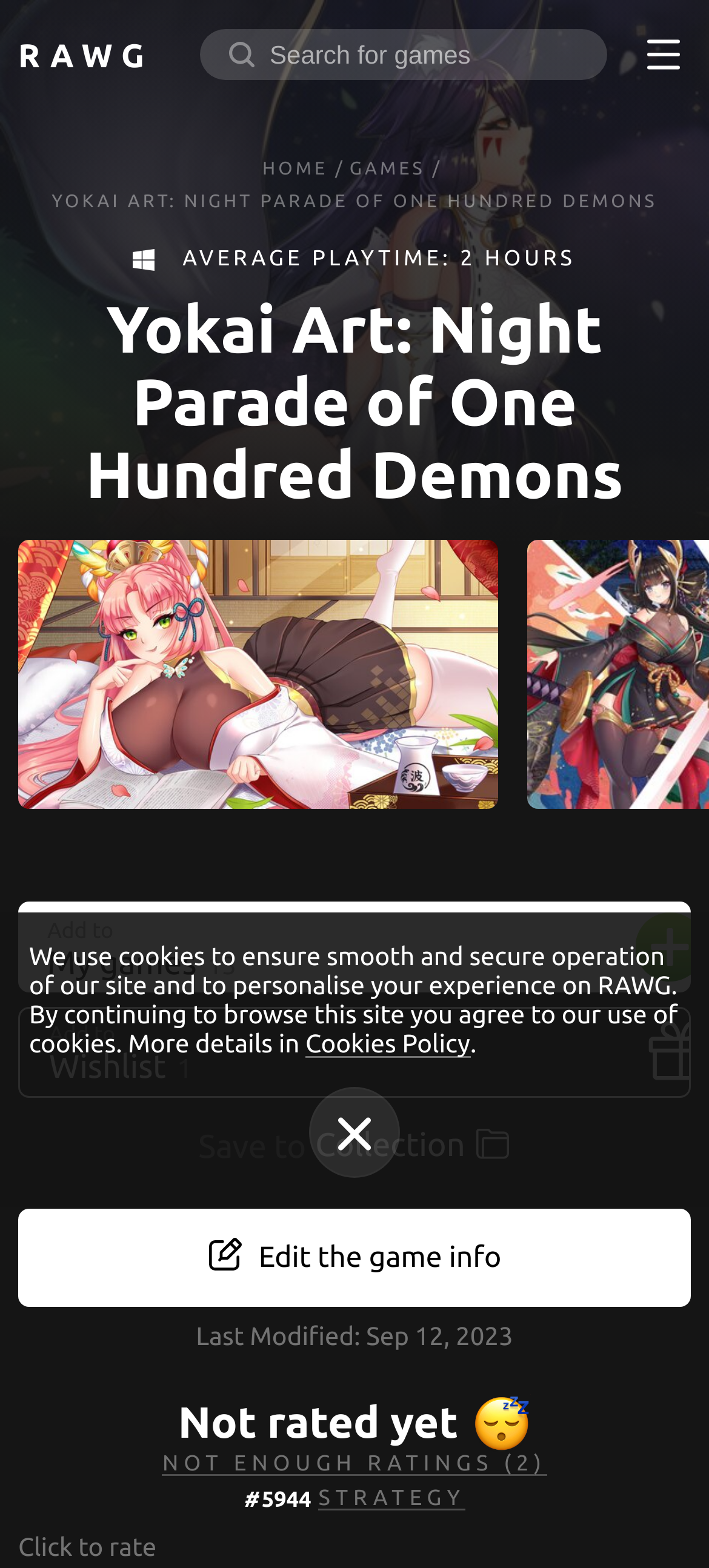Reply to the question with a brief word or phrase: How many ratings does the game have?

Not enough